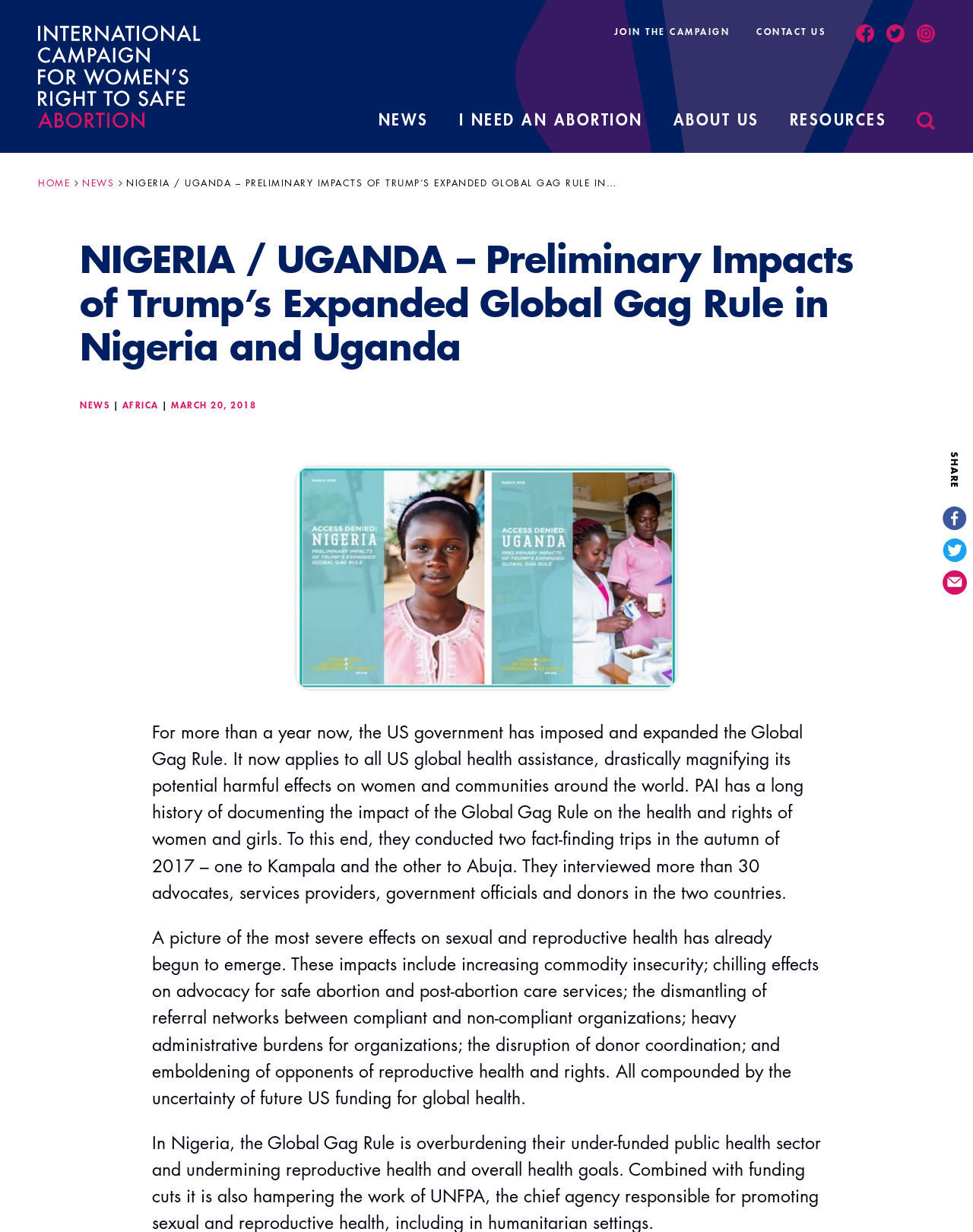What is the name of the campaign?
Look at the image and respond with a one-word or short phrase answer.

International Campaign for Women's Right to Safe Abortion